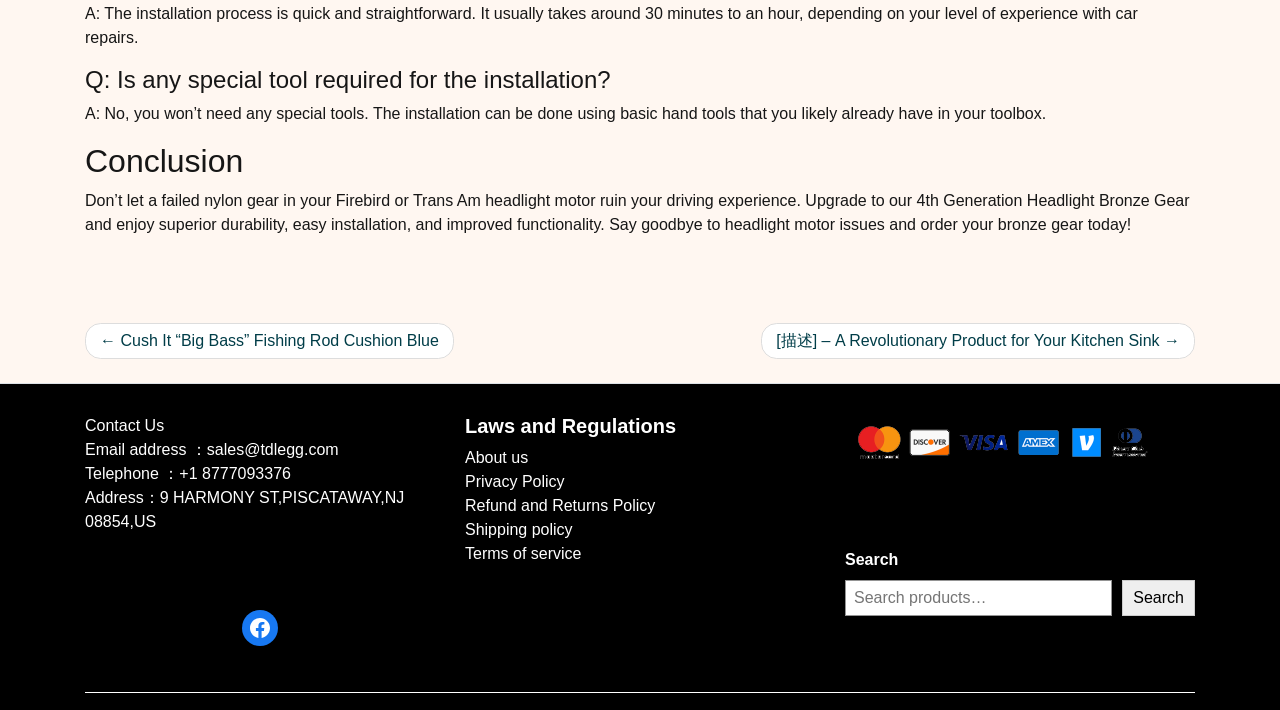Determine the bounding box coordinates of the UI element described by: "Privacy Policy".

[0.363, 0.666, 0.441, 0.69]